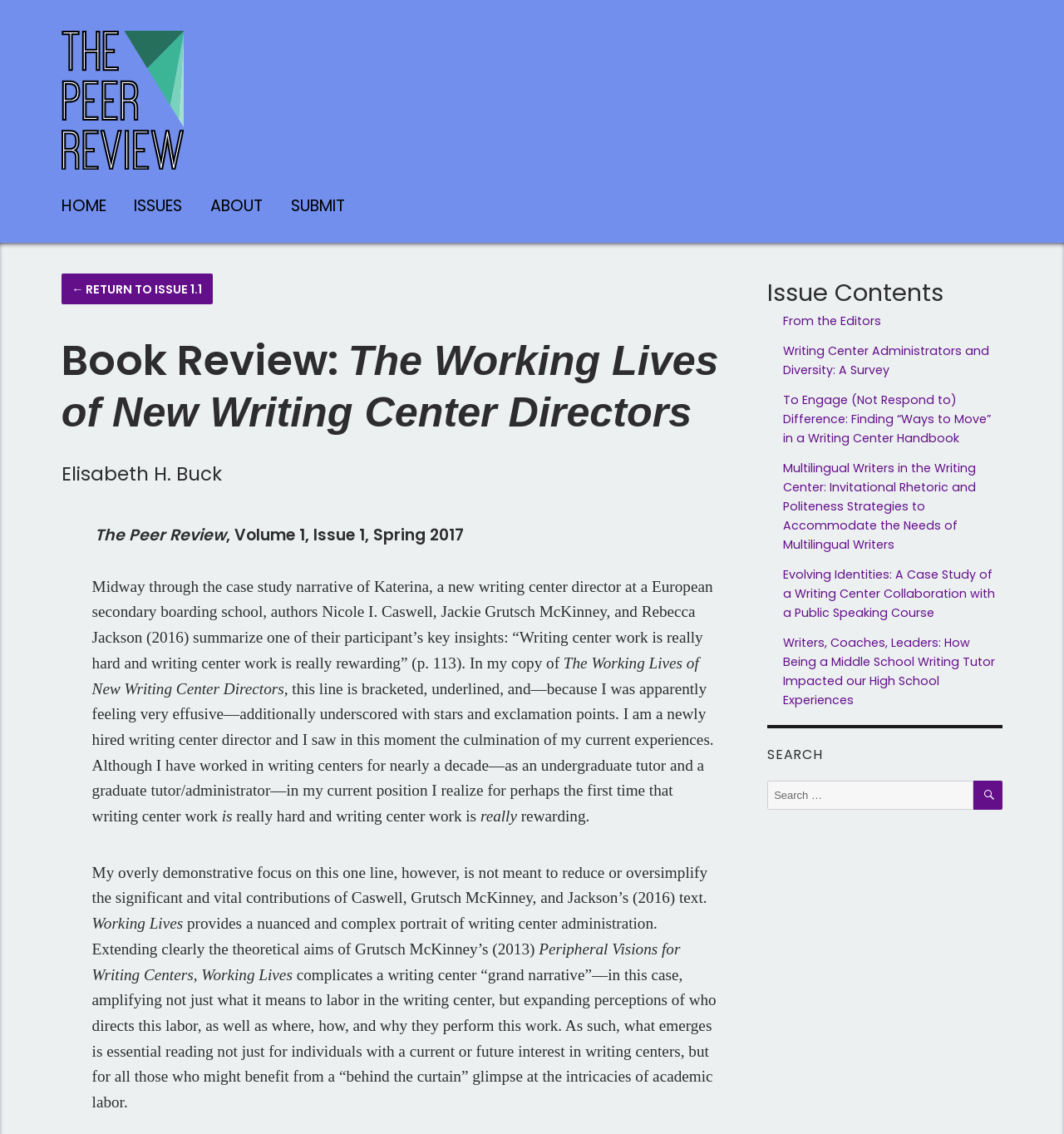What is the name of the book being reviewed?
Provide a detailed and well-explained answer to the question.

The question asks for the name of the book being reviewed. By looking at the webpage, we can see that the heading 'Book Review: The Working Lives of New Writing Center Directors' indicates that the book being reviewed is 'The Working Lives of New Writing Center Directors'.